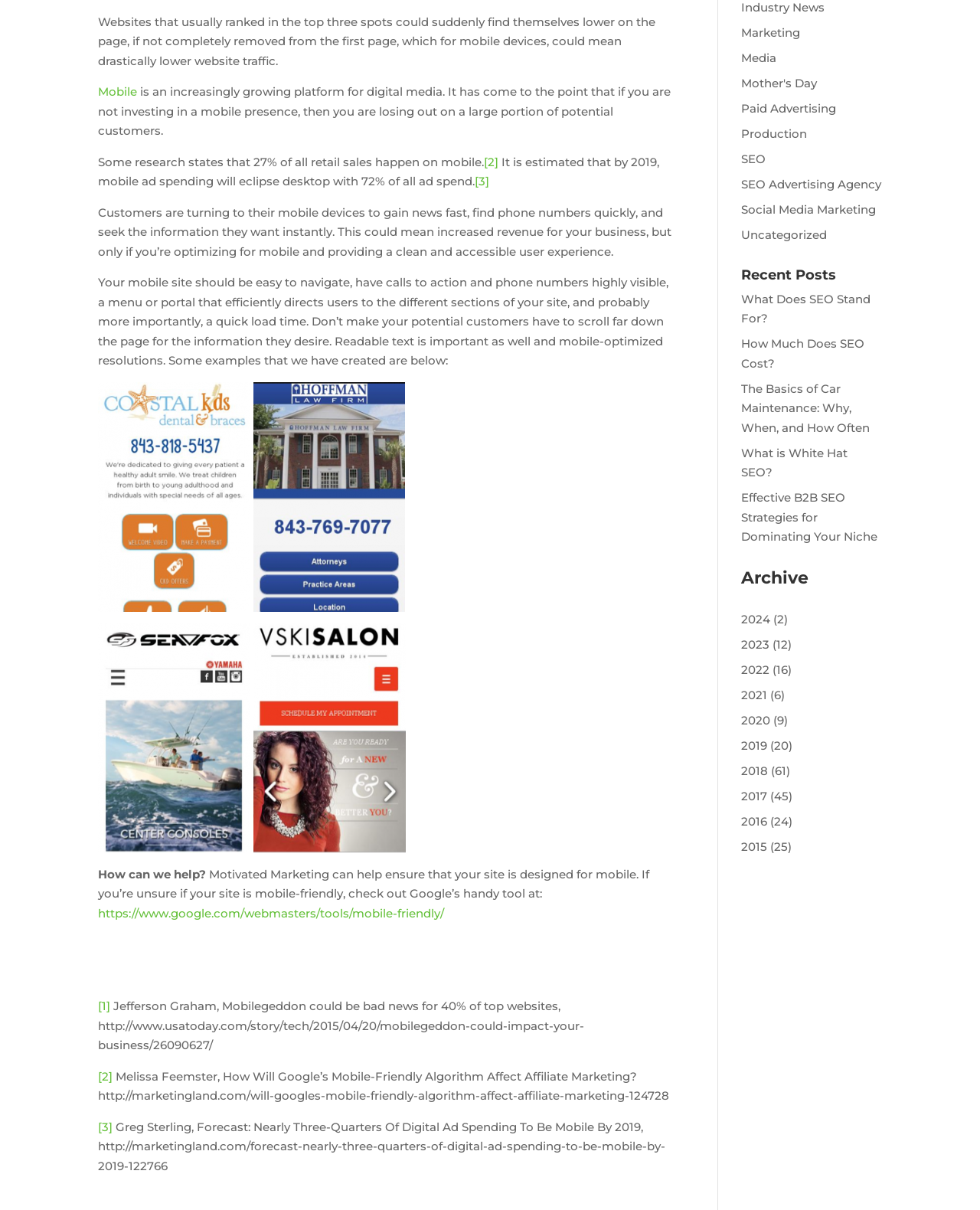Provide the bounding box coordinates for the UI element that is described as: "How Much Does SEO Cost?".

[0.756, 0.278, 0.882, 0.306]